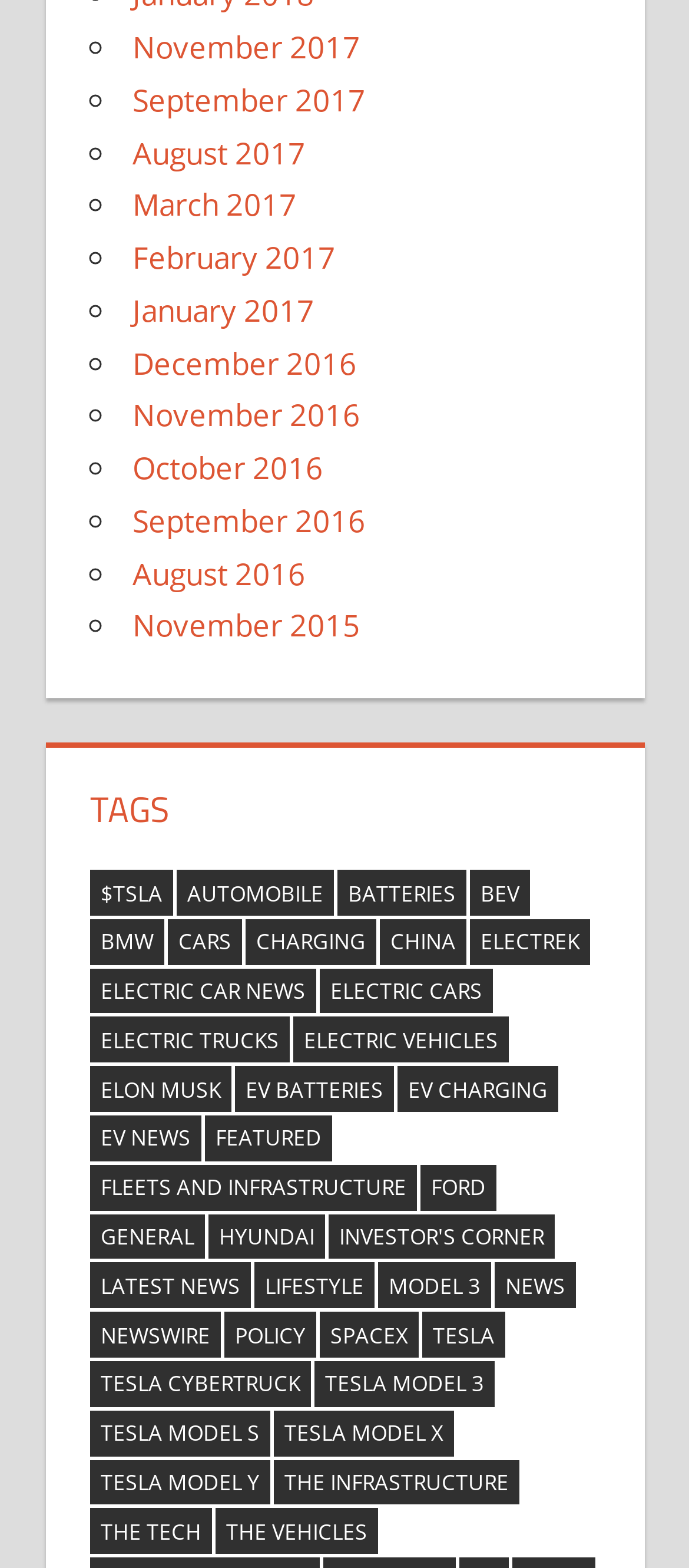Extract the bounding box of the UI element described as: "Tesla Model 3".

[0.456, 0.868, 0.718, 0.897]